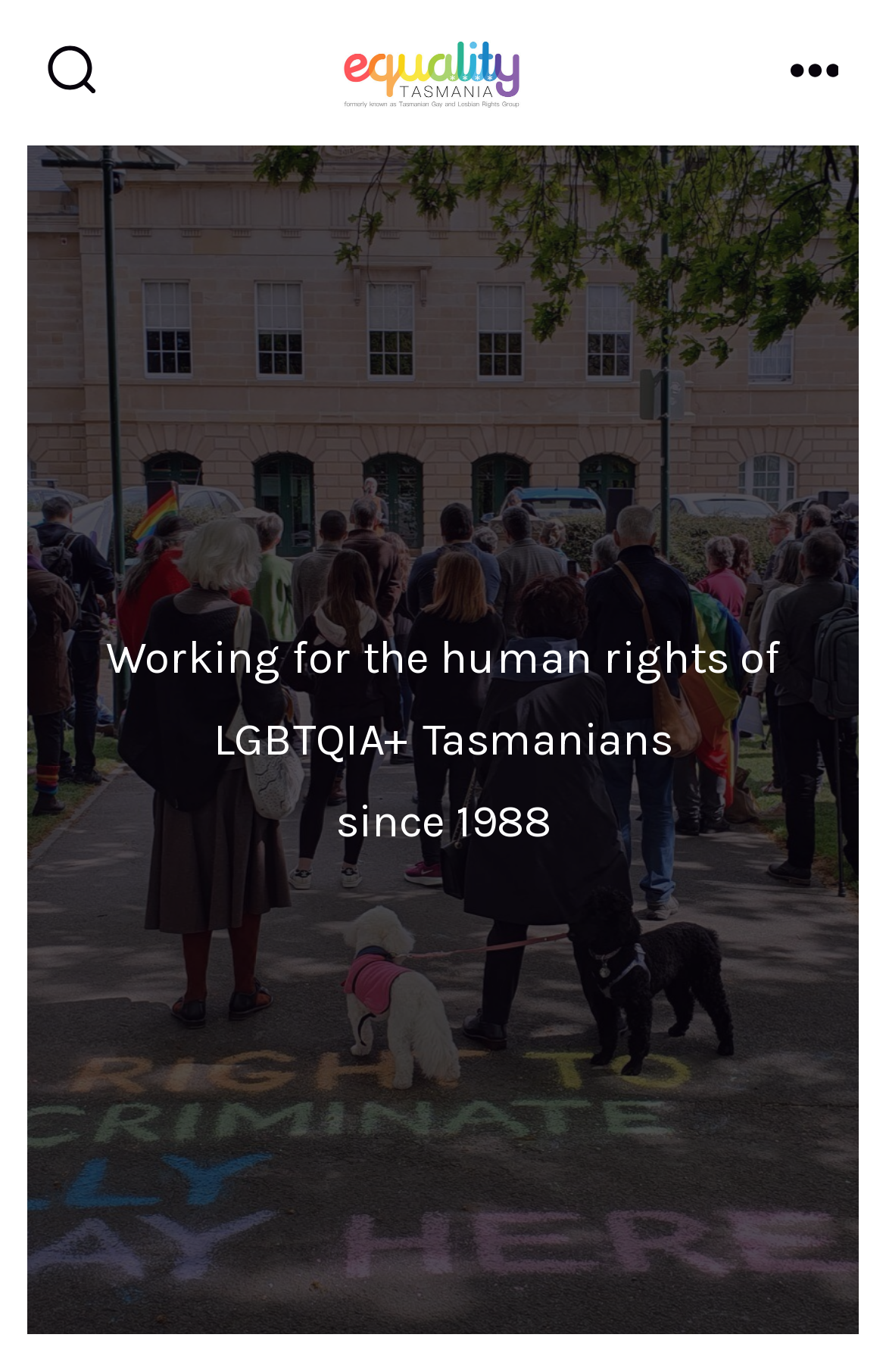How many navigation elements are visible? Look at the image and give a one-word or short phrase answer.

One